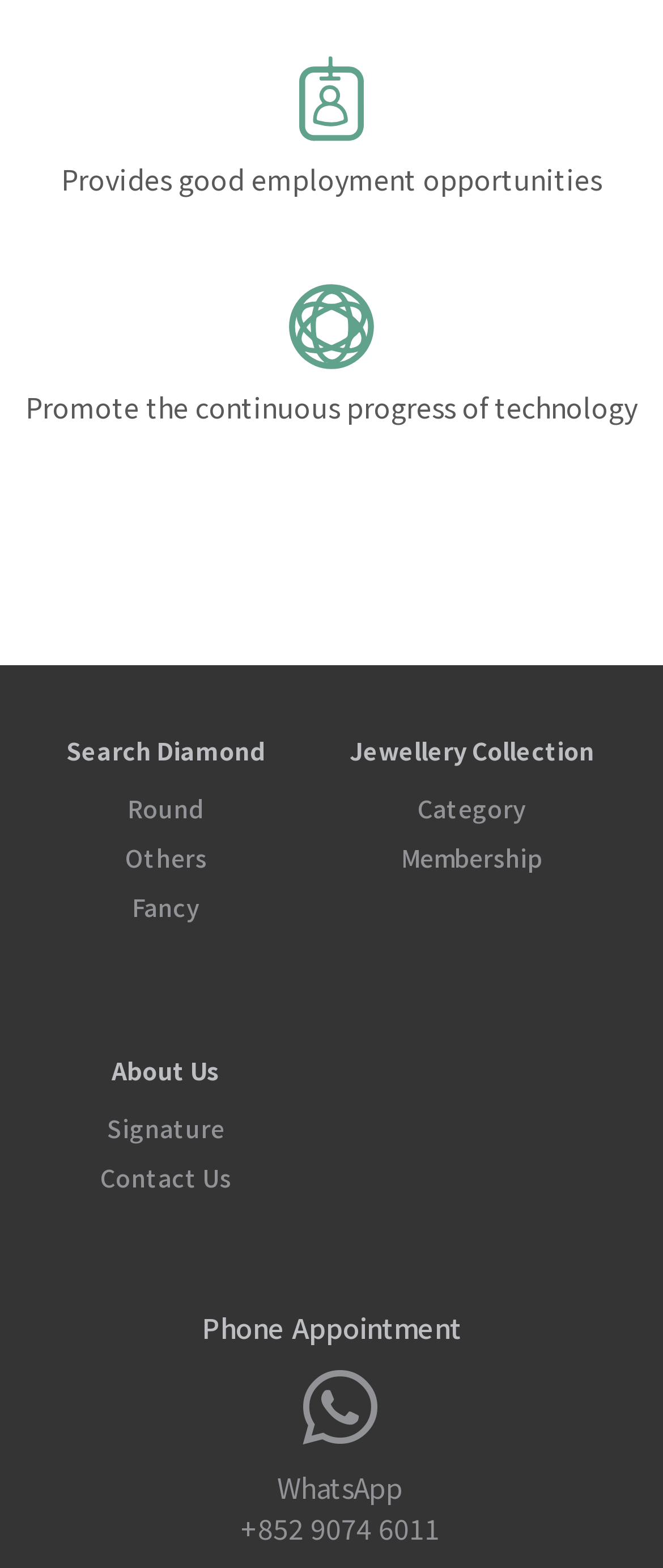Determine the bounding box coordinates of the element that should be clicked to execute the following command: "Click on Round".

[0.192, 0.505, 0.308, 0.526]